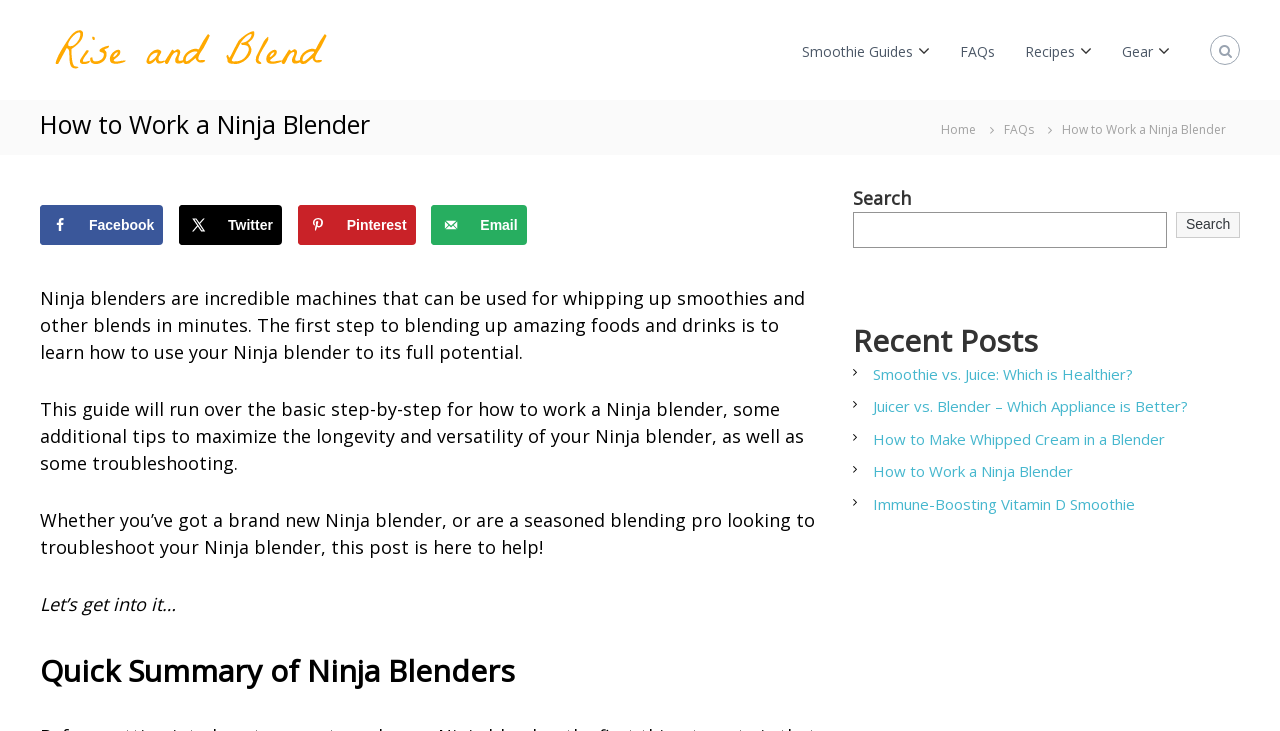What social media platforms can users share the content on?
Based on the image content, provide your answer in one word or a short phrase.

Facebook, Twitter, Pinterest, Email